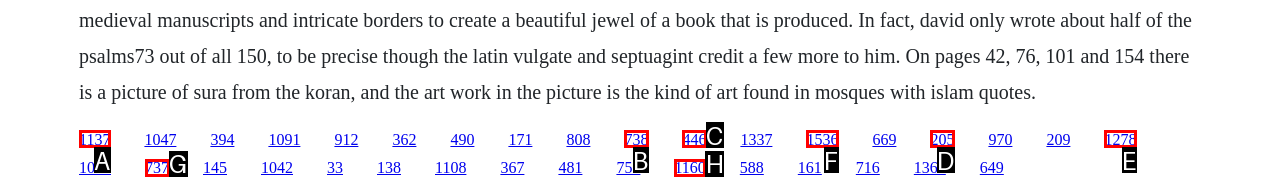Identify the letter of the correct UI element to fulfill the task: go to the fifteenth link from the given options in the screenshot.

F